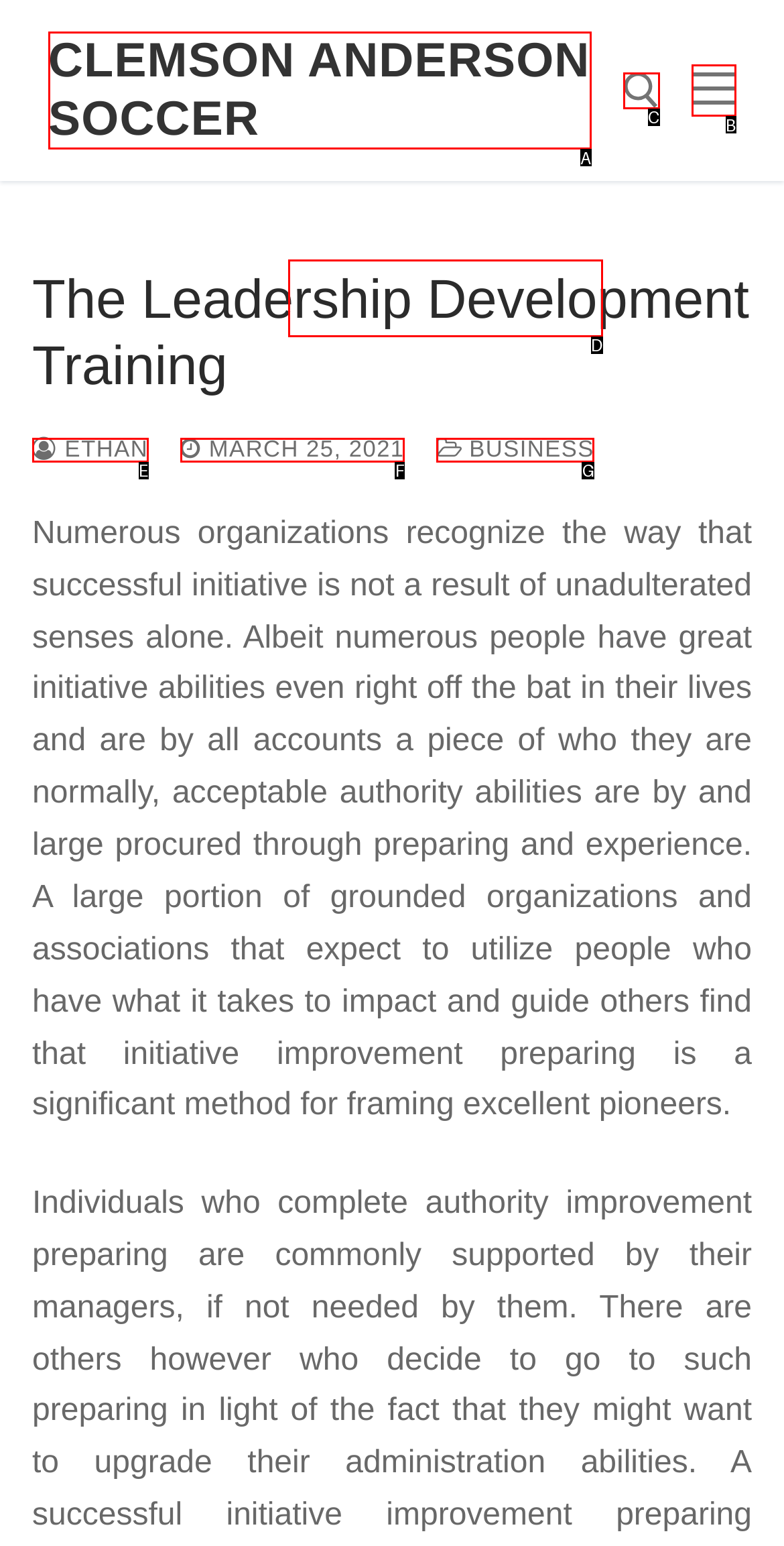Given the description: Menu, identify the corresponding option. Answer with the letter of the appropriate option directly.

B